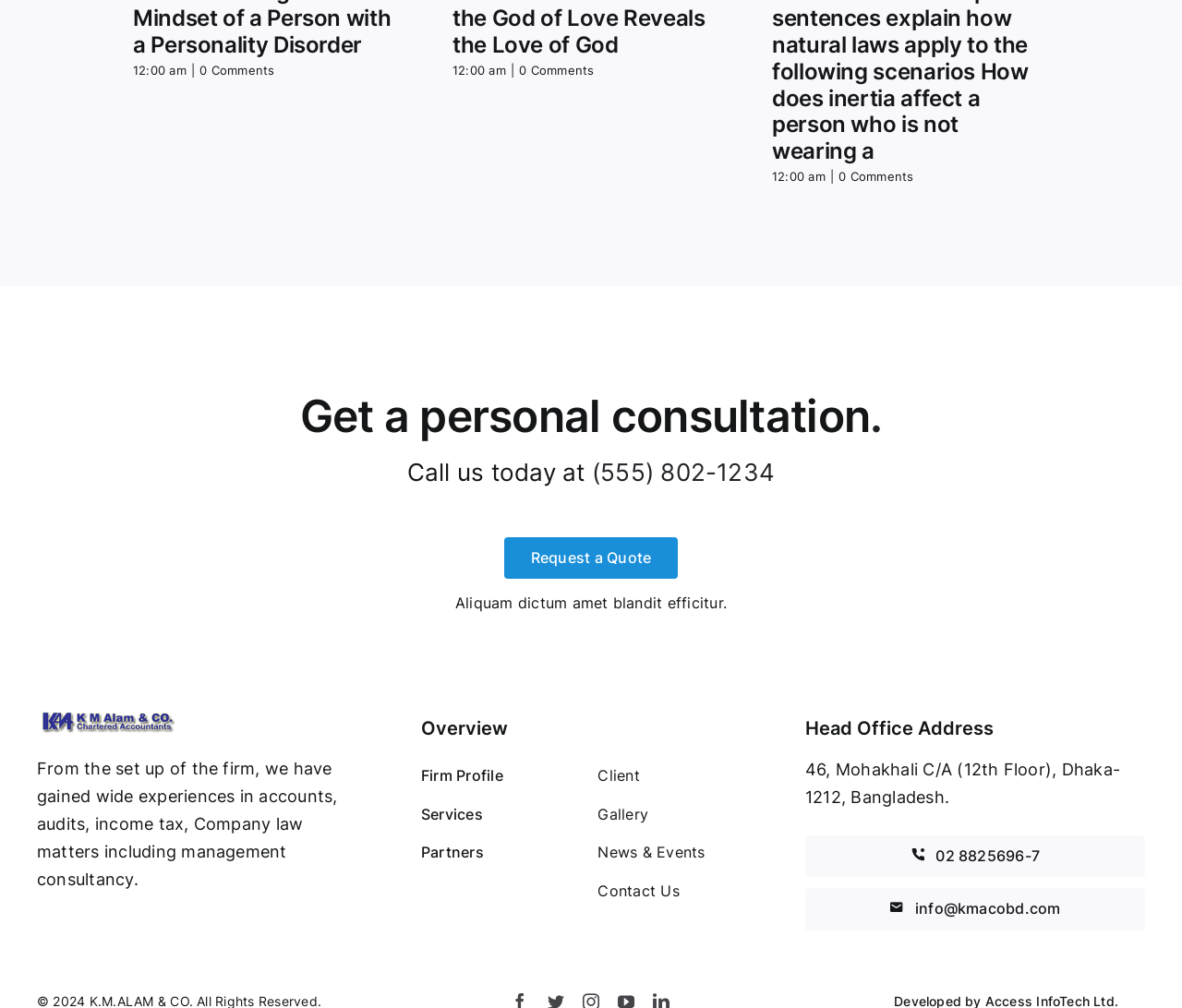Please provide a detailed answer to the question below based on the screenshot: 
What is the name of the company?

The company's name can be found in the logo at the top of the page, which is labeled as 'K.M.ALAM & CO. (KMACO) Logo'.